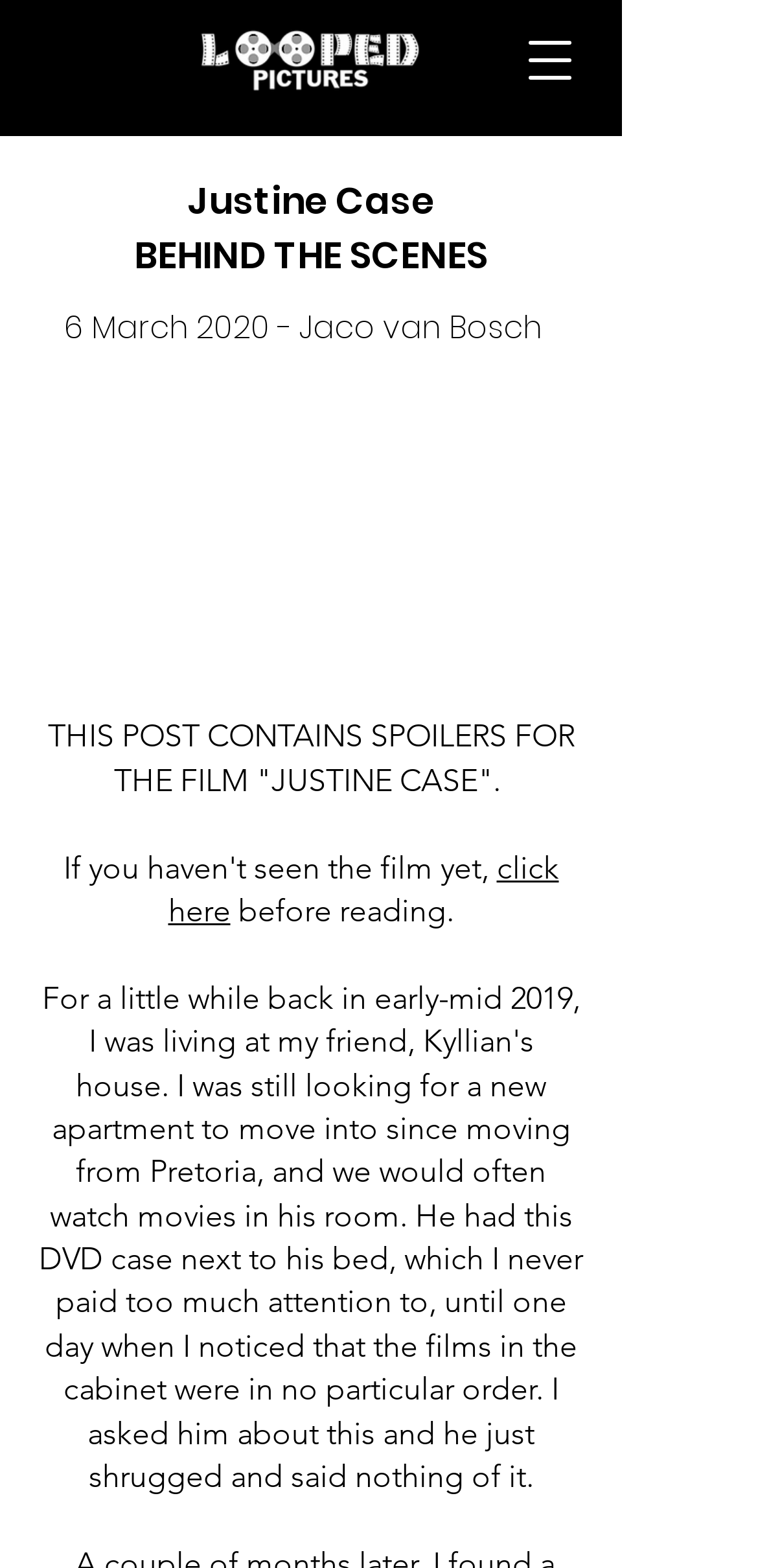What is the navigation menu for?
Please give a detailed and elaborate explanation in response to the question.

I found the button 'Open navigation menu' at the top of the page, which suggests that it is used to open a navigation menu, likely containing links to other sections of the website.